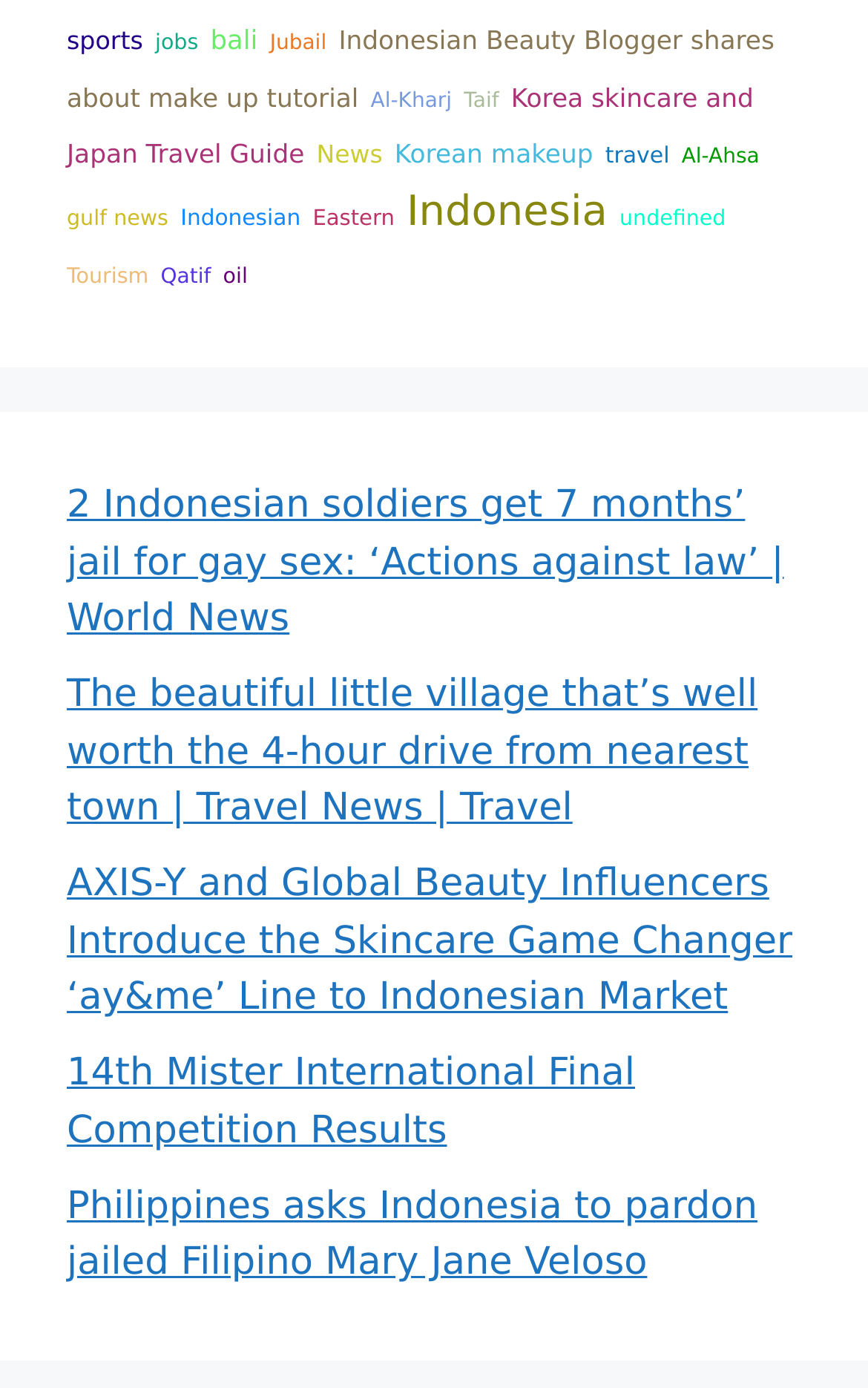Find the bounding box coordinates for the UI element whose description is: "Korean makeup". The coordinates should be four float numbers between 0 and 1, in the format [left, top, right, bottom].

[0.455, 0.1, 0.683, 0.123]